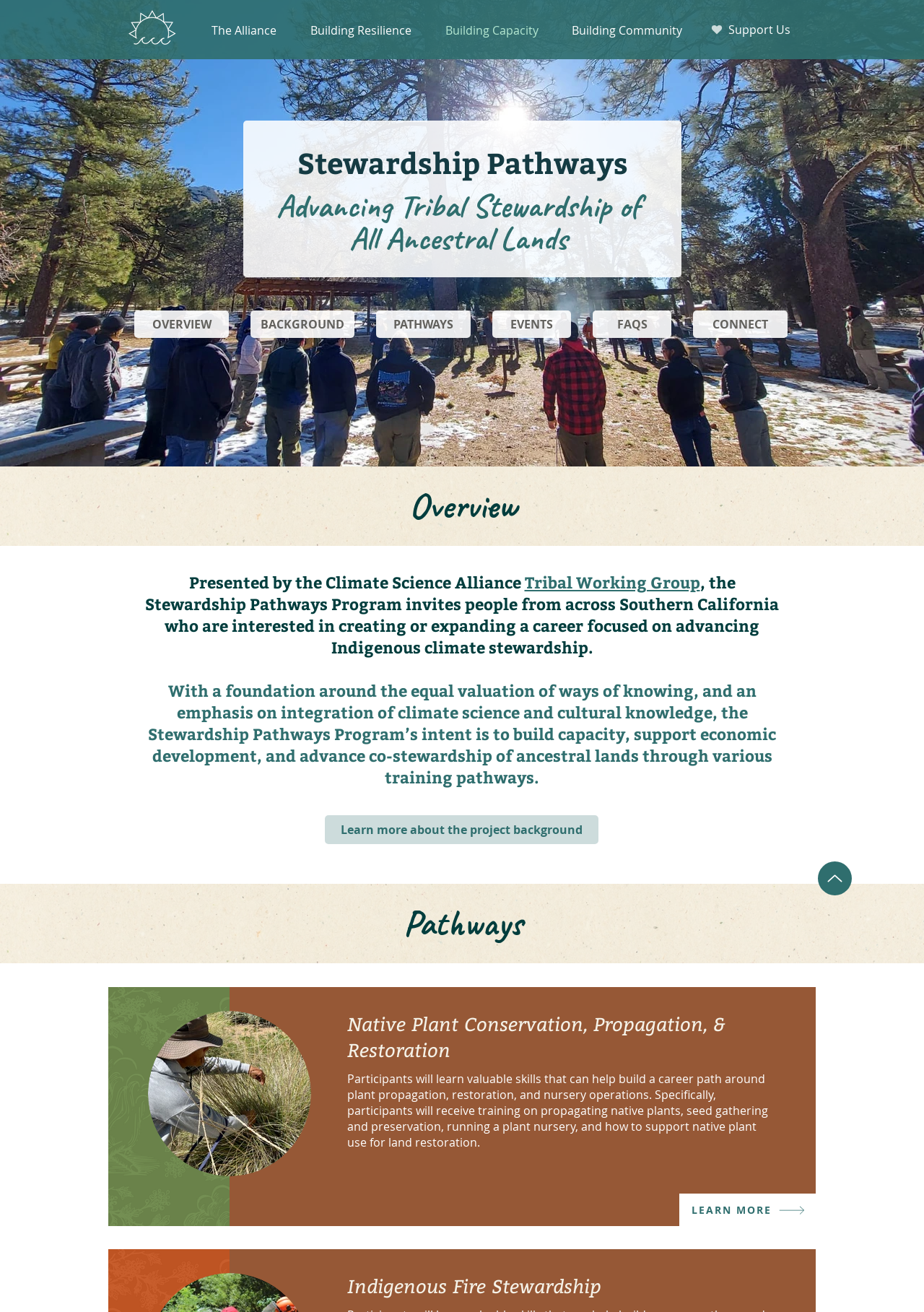Provide the bounding box coordinates of the HTML element this sentence describes: "Tribal Working Group". The bounding box coordinates consist of four float numbers between 0 and 1, i.e., [left, top, right, bottom].

[0.568, 0.435, 0.757, 0.452]